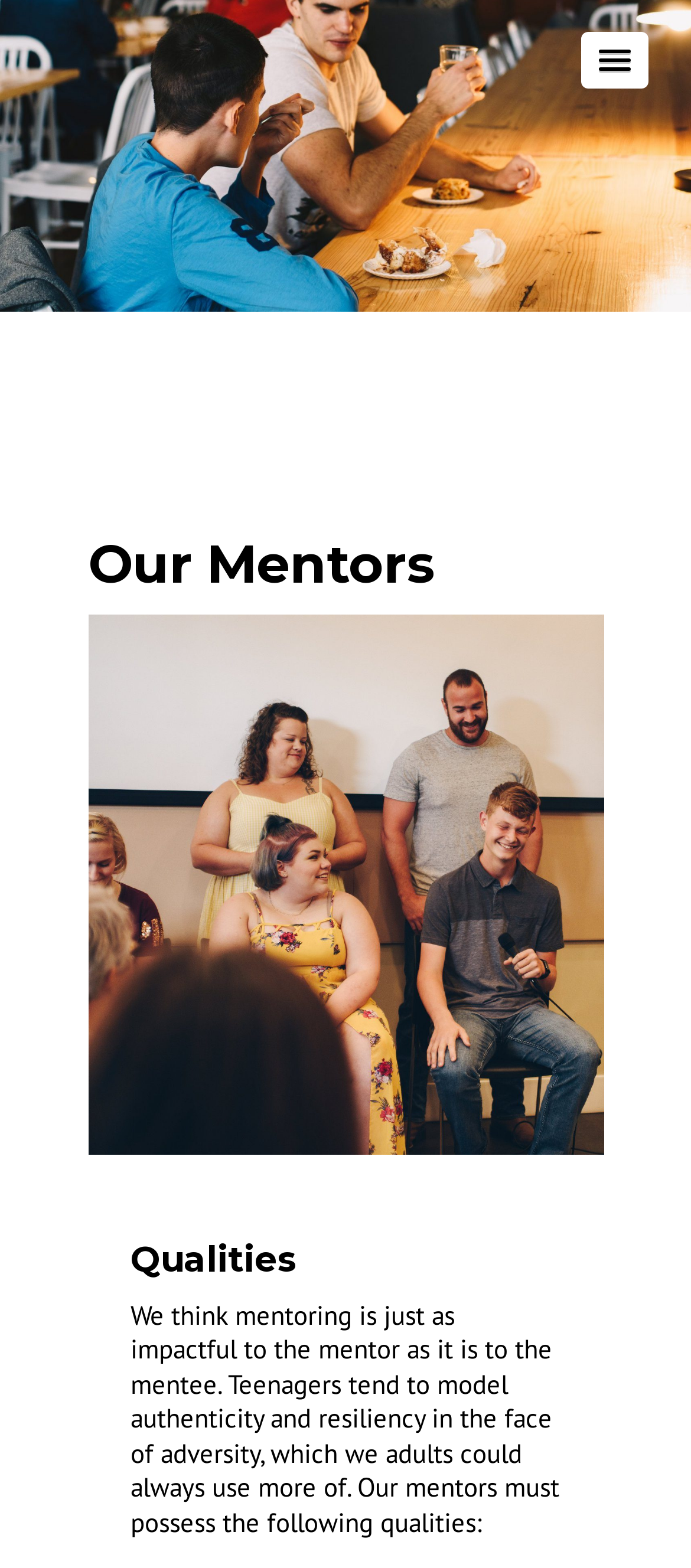Provide a short, one-word or phrase answer to the question below:
What is the focus of the webpage?

Mentors